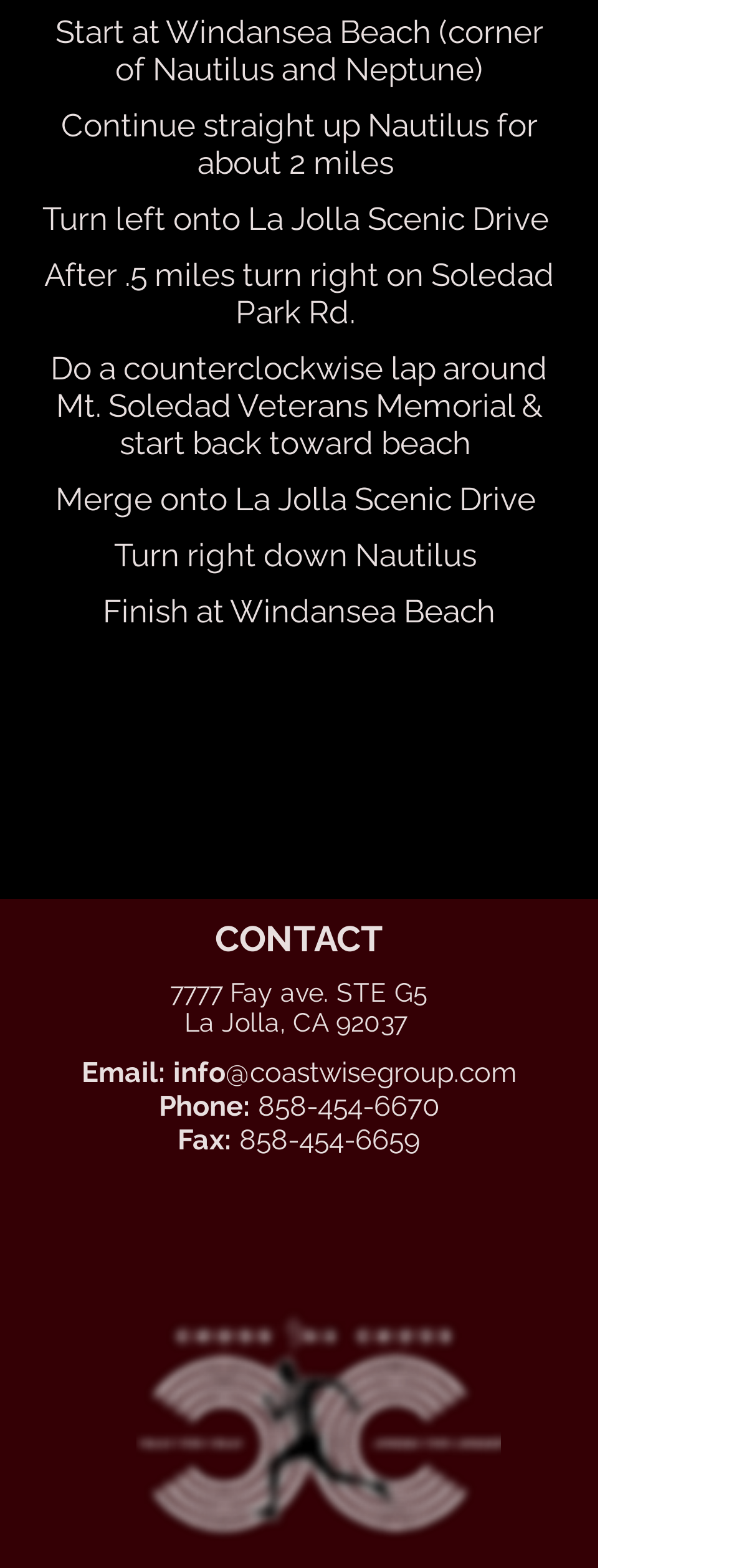Carefully observe the image and respond to the question with a detailed answer:
What is the contact email?

The contact email is mentioned in the static text elements, where it says 'Email: info' and then '@coastwisegroup.com'.